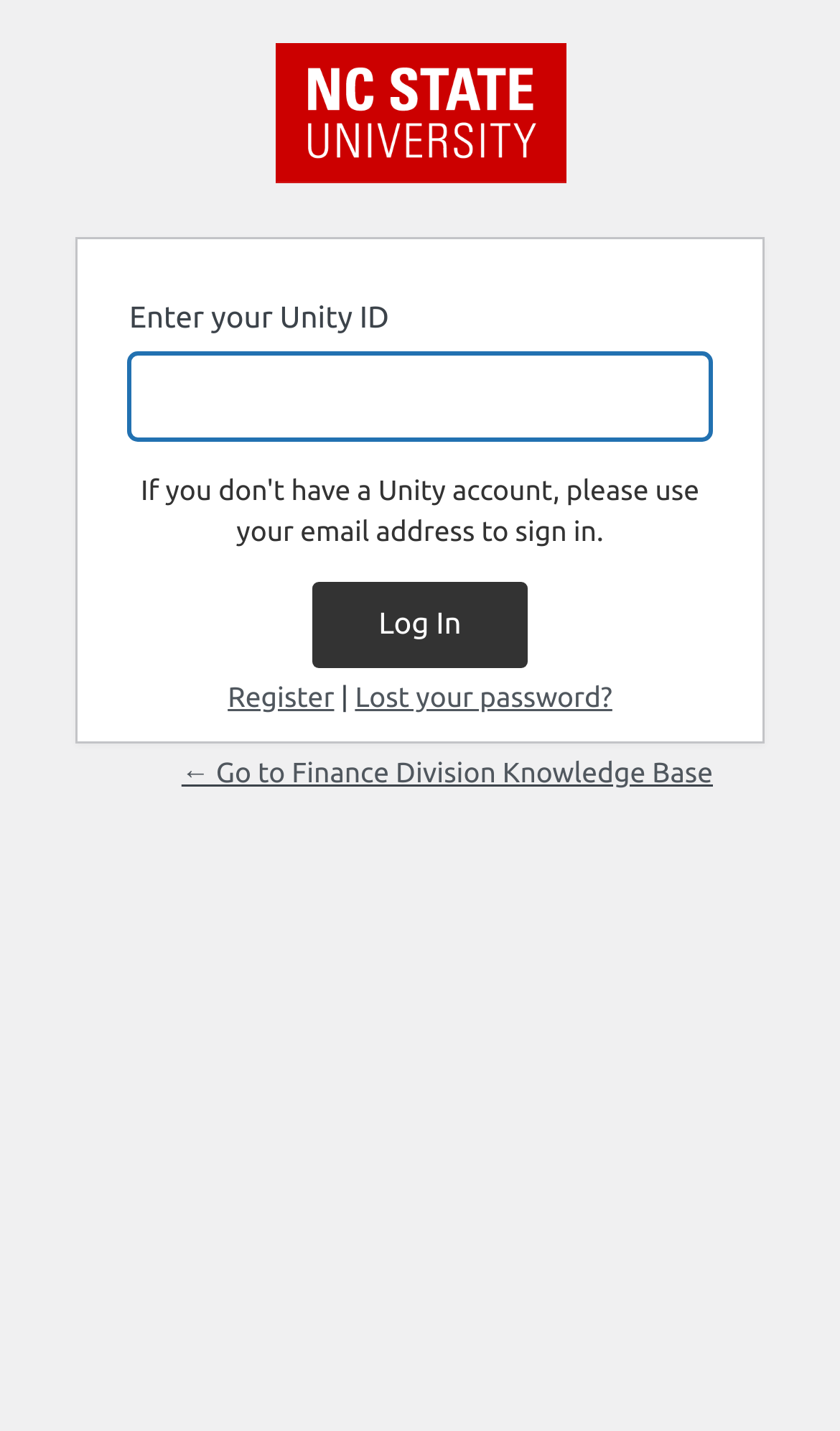Given the following UI element description: "Register", find the bounding box coordinates in the webpage screenshot.

[0.271, 0.477, 0.398, 0.498]